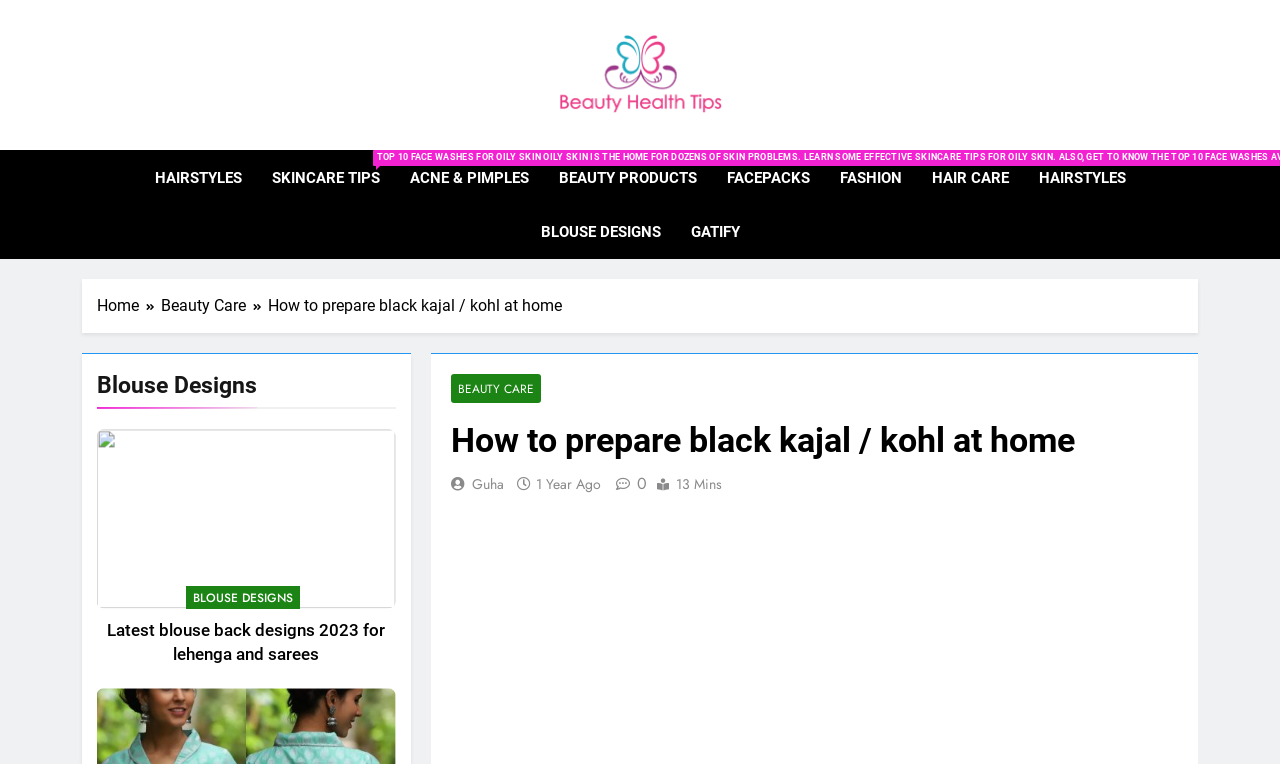Provide a brief response to the question using a single word or phrase: 
What is the purpose of the 'Breadcrumbs' navigation?

To show page hierarchy